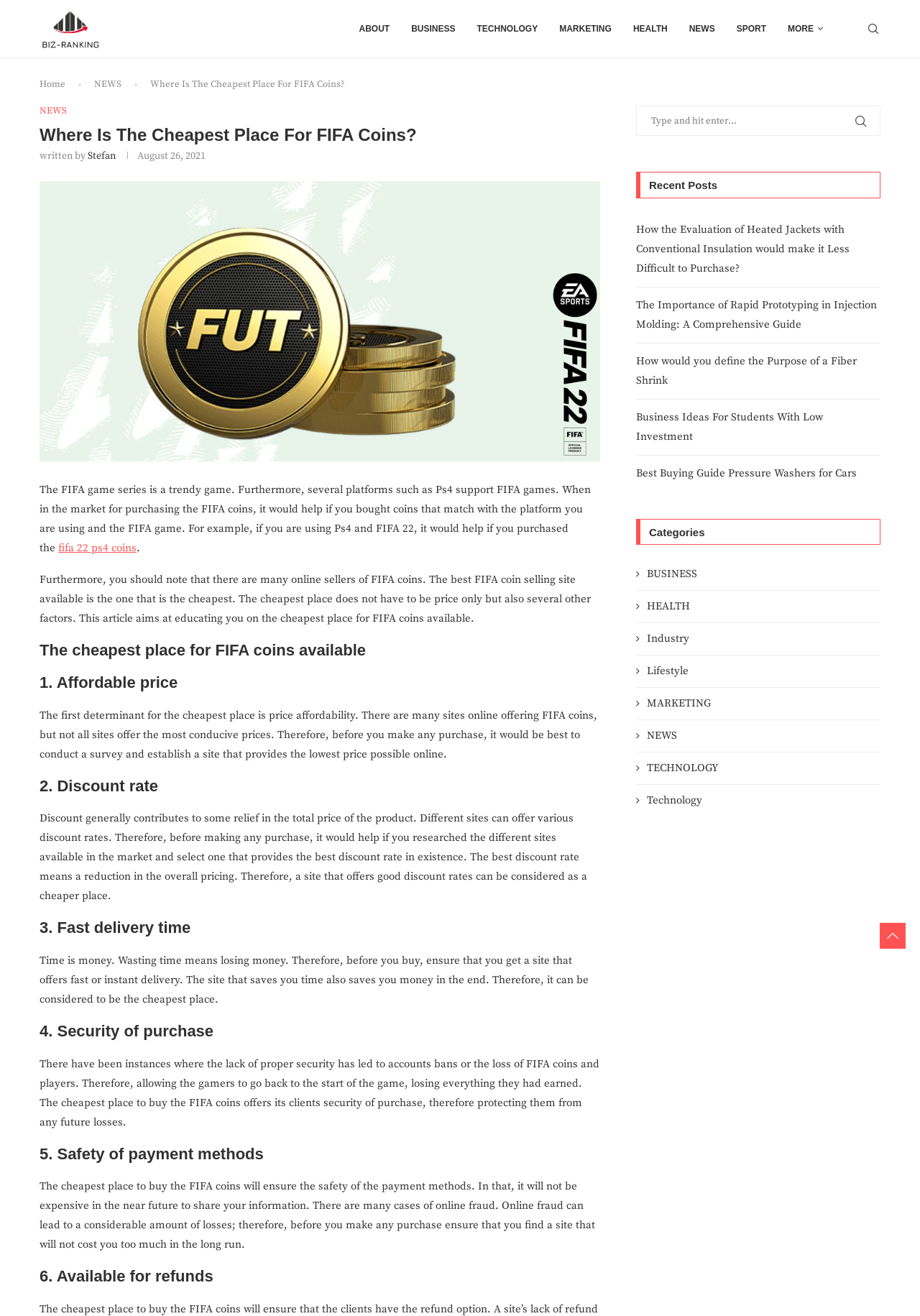Locate the bounding box coordinates of the element that needs to be clicked to carry out the instruction: "View the categories". The coordinates should be given as four float numbers ranging from 0 to 1, i.e., [left, top, right, bottom].

[0.691, 0.394, 0.957, 0.414]